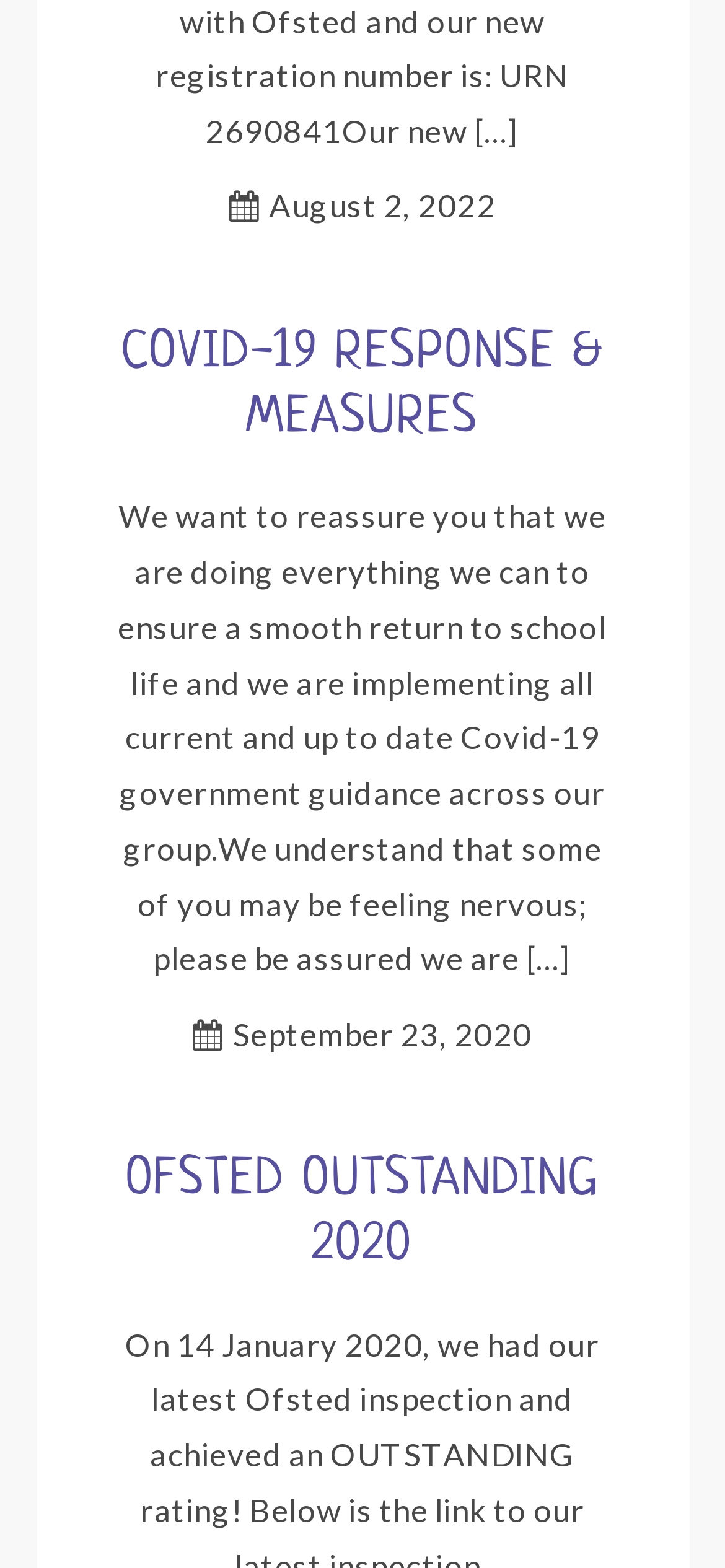What is the date of the COVID-19 response update?
Using the image, provide a concise answer in one word or a short phrase.

August 2, 2022